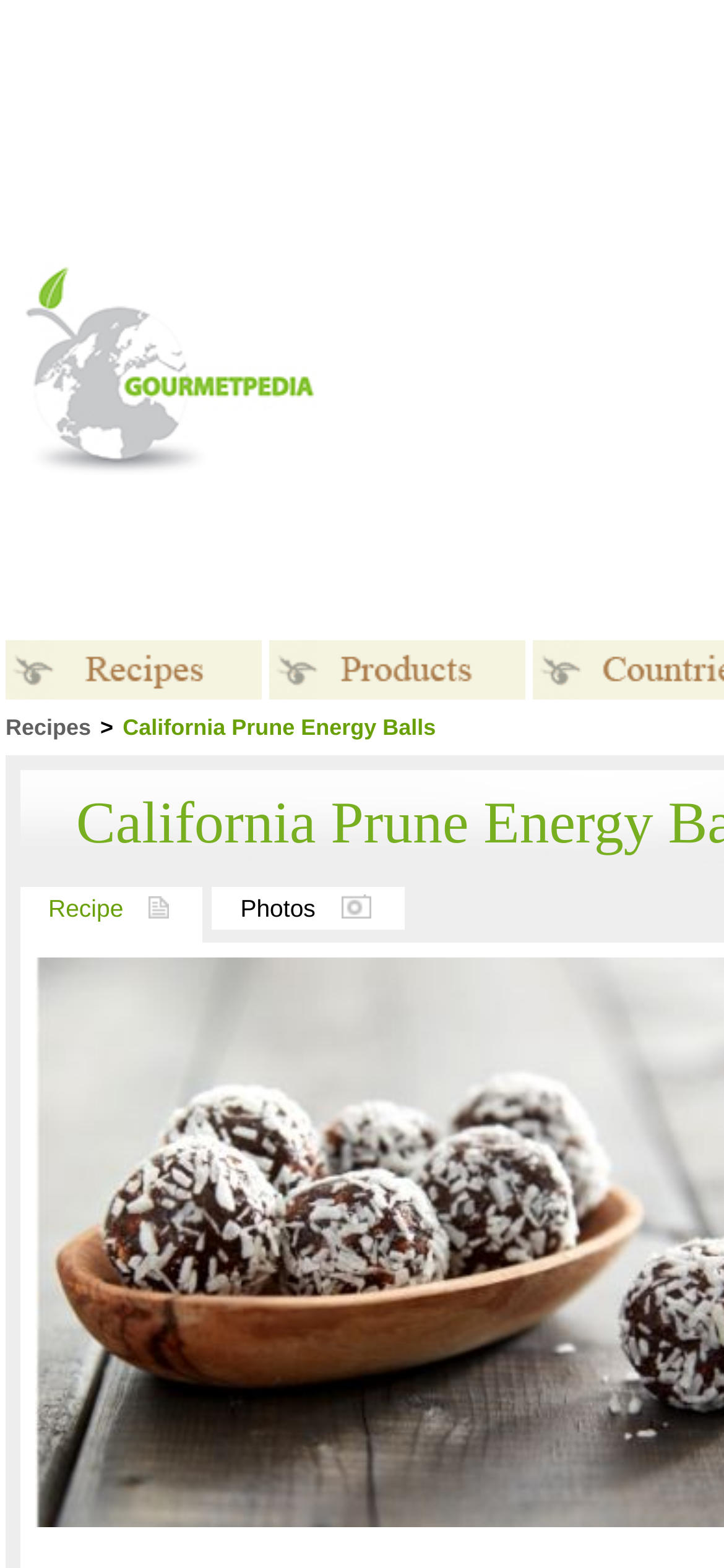Please analyze the image and give a detailed answer to the question:
What is the section above the recipe name?

The section above the recipe name contains links and text, indicating that it is a navigation section. This can be inferred from the layout of the elements and their coordinates.